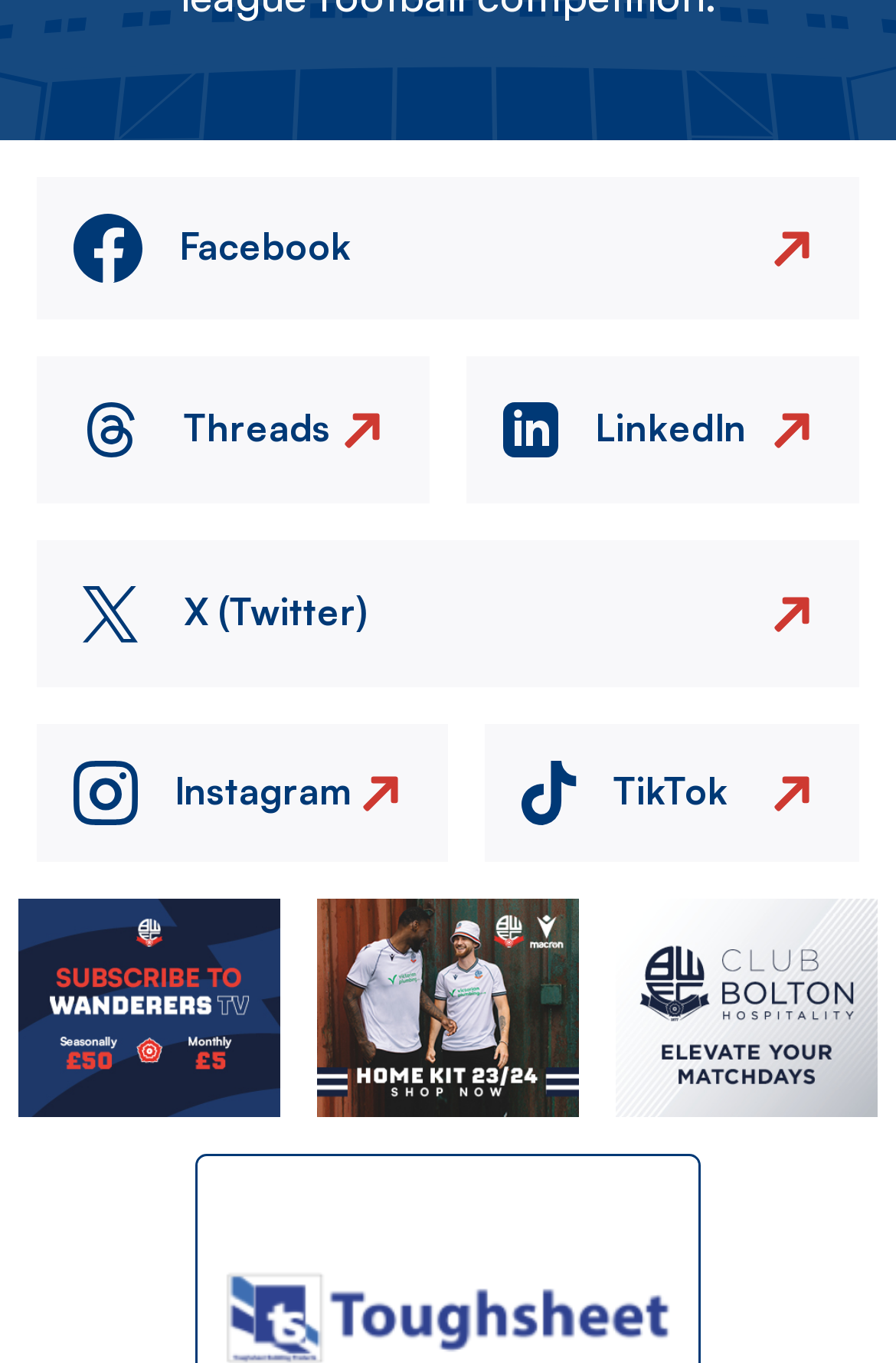Find the bounding box coordinates of the clickable area that will achieve the following instruction: "Read about ST. PATRICK'S DAY CRAFT".

None